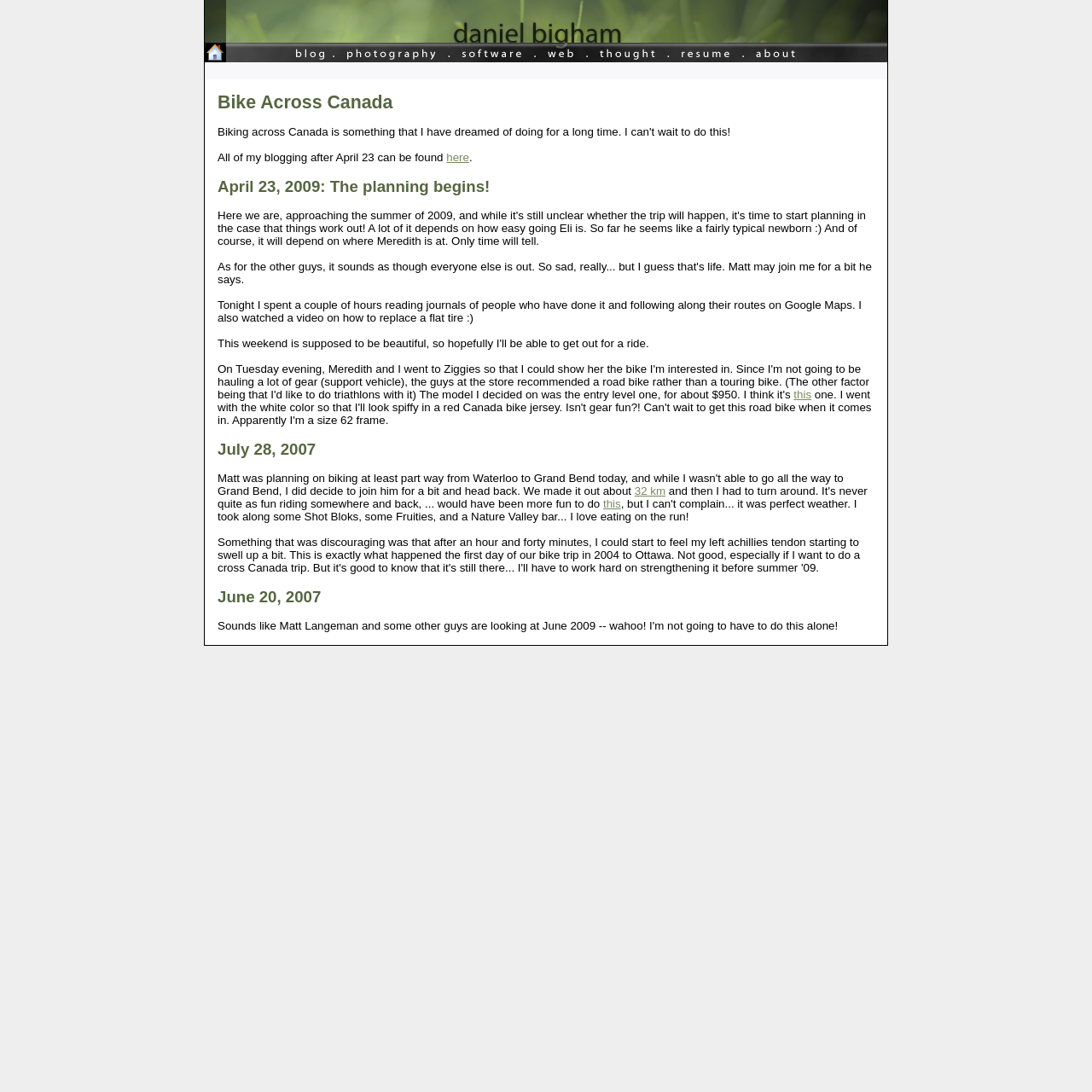Using the format (top-left x, top-left y, bottom-right x, bottom-right y), provide the bounding box coordinates for the described UI element. All values should be floating point numbers between 0 and 1: 32 km

[0.581, 0.444, 0.609, 0.456]